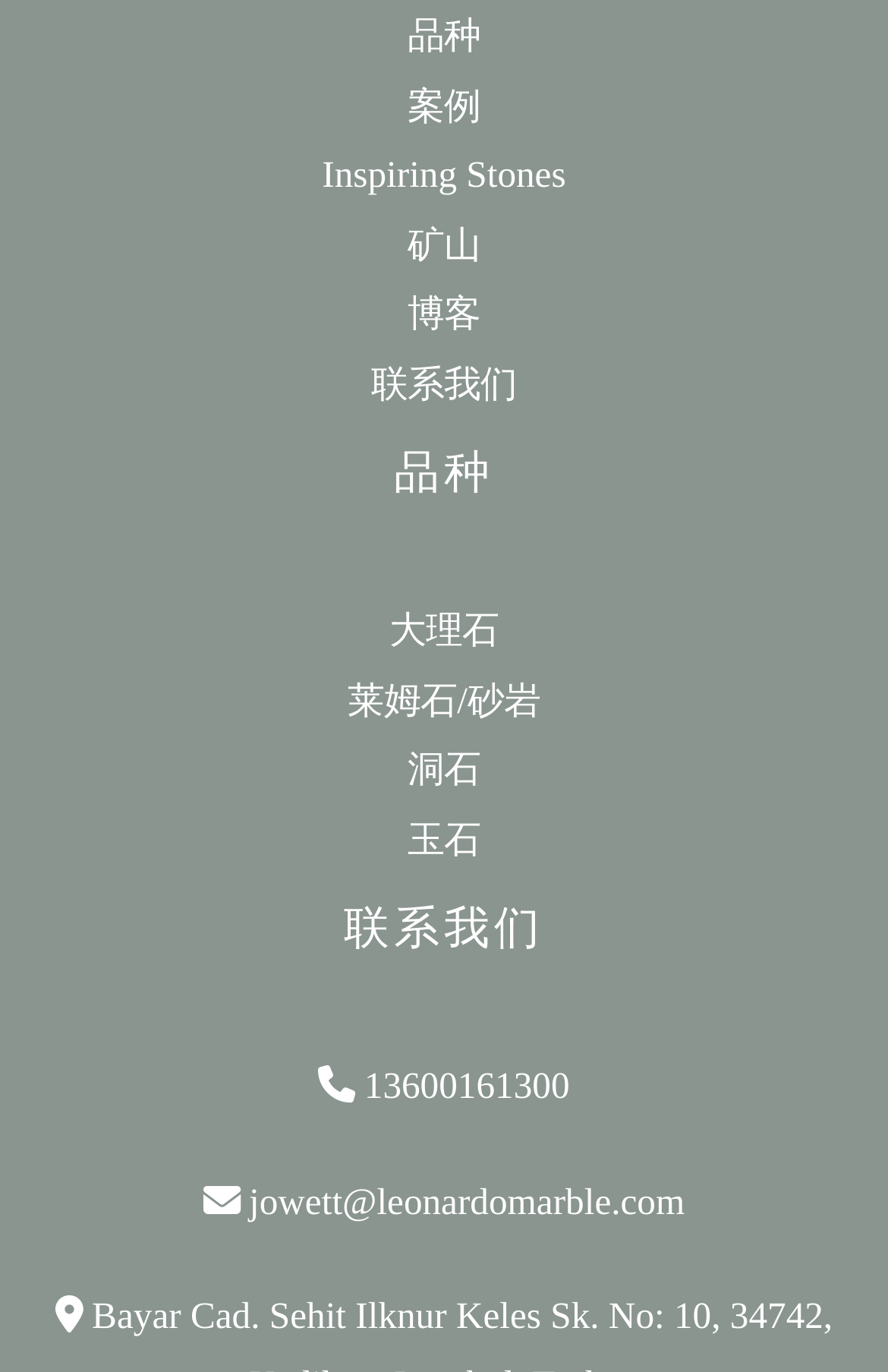Specify the bounding box coordinates of the area to click in order to execute this command: 'click on '品种''. The coordinates should consist of four float numbers ranging from 0 to 1, and should be formatted as [left, top, right, bottom].

[0.408, 0.002, 0.592, 0.053]